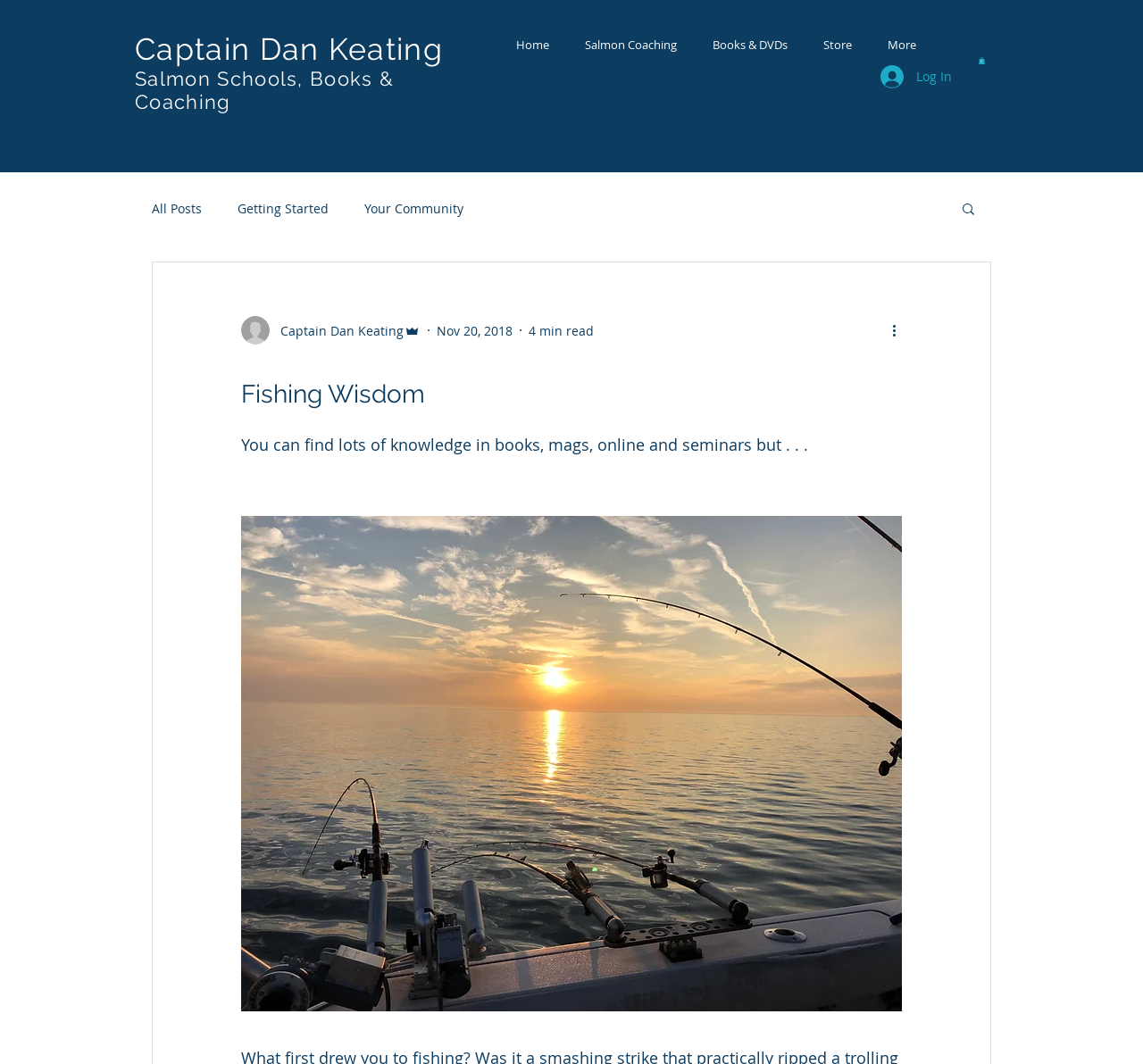Please identify the bounding box coordinates of the element's region that should be clicked to execute the following instruction: "Click on the 'Home' link". The bounding box coordinates must be four float numbers between 0 and 1, i.e., [left, top, right, bottom].

[0.436, 0.033, 0.496, 0.052]